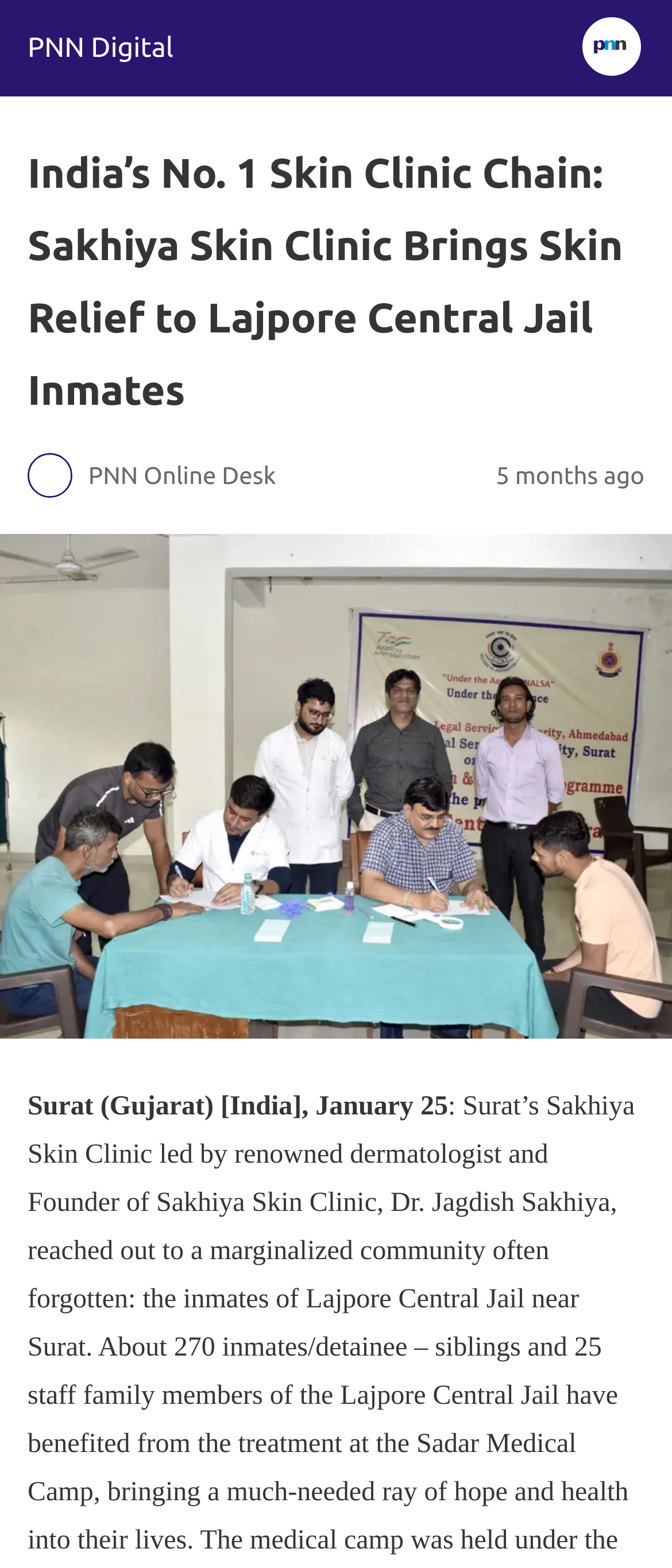With reference to the screenshot, provide a detailed response to the question below:
What is the time period mentioned in the article?

I found the answer by looking at the time element with the bounding box coordinates [0.738, 0.294, 0.959, 0.311], which contains the text '5 months ago'.